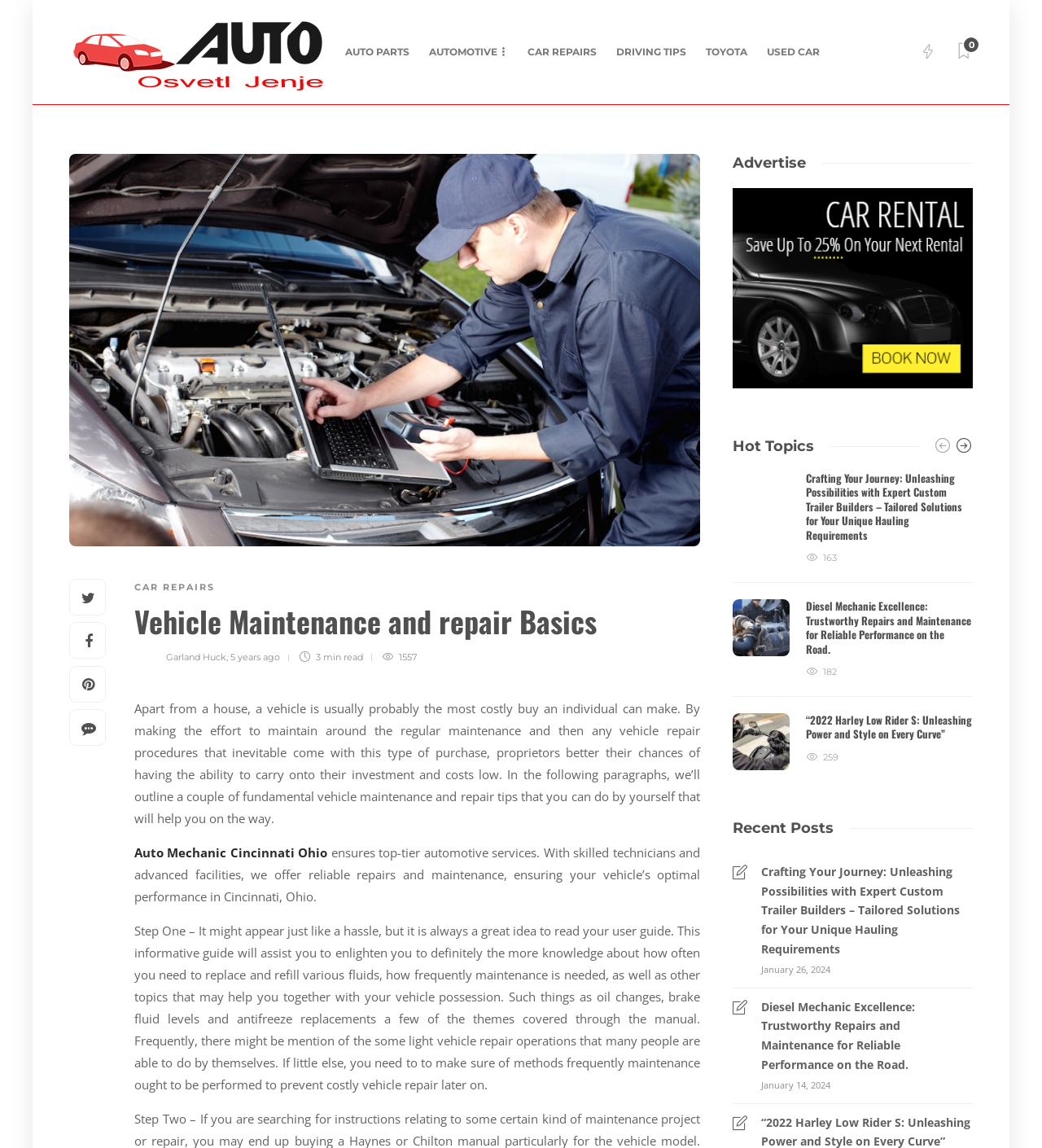Please specify the bounding box coordinates for the clickable region that will help you carry out the instruction: "Click on the 'CAR REPAIRS' link".

[0.506, 0.018, 0.573, 0.072]